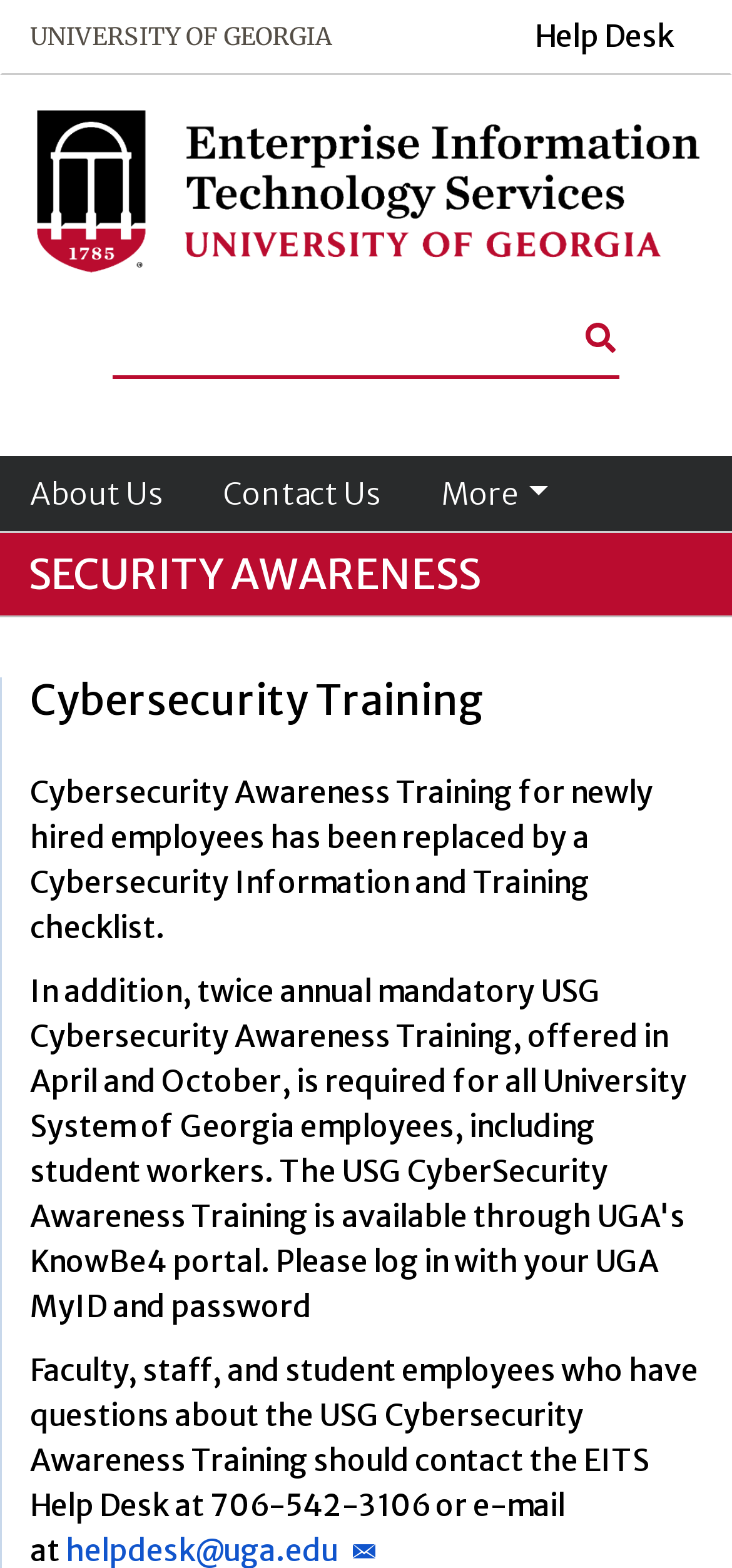What type of training is mentioned on the webpage?
Answer with a single word or phrase, using the screenshot for reference.

Cybersecurity